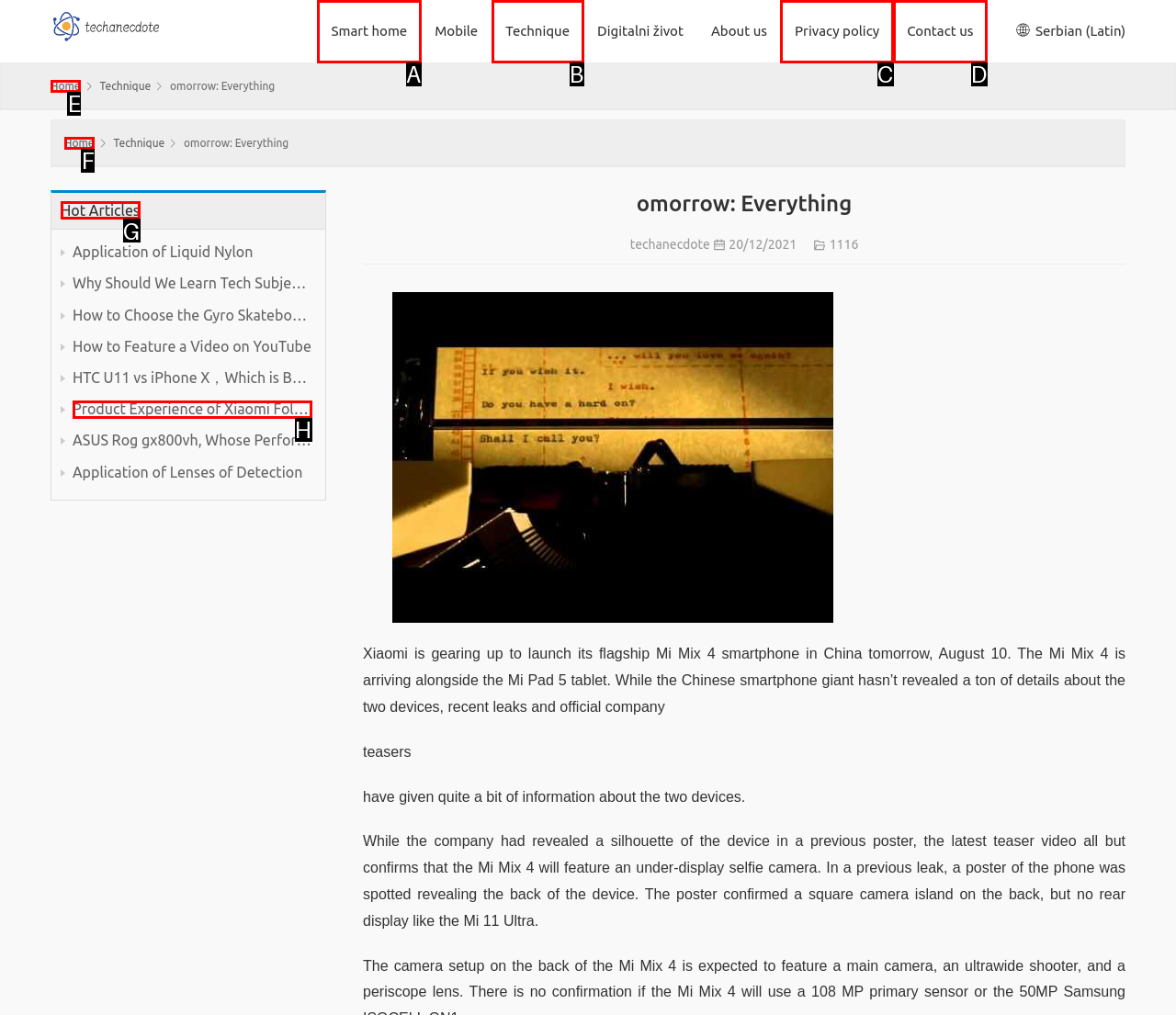Choose the letter of the element that should be clicked to complete the task: Check the 'Hot Articles' section
Answer with the letter from the possible choices.

G